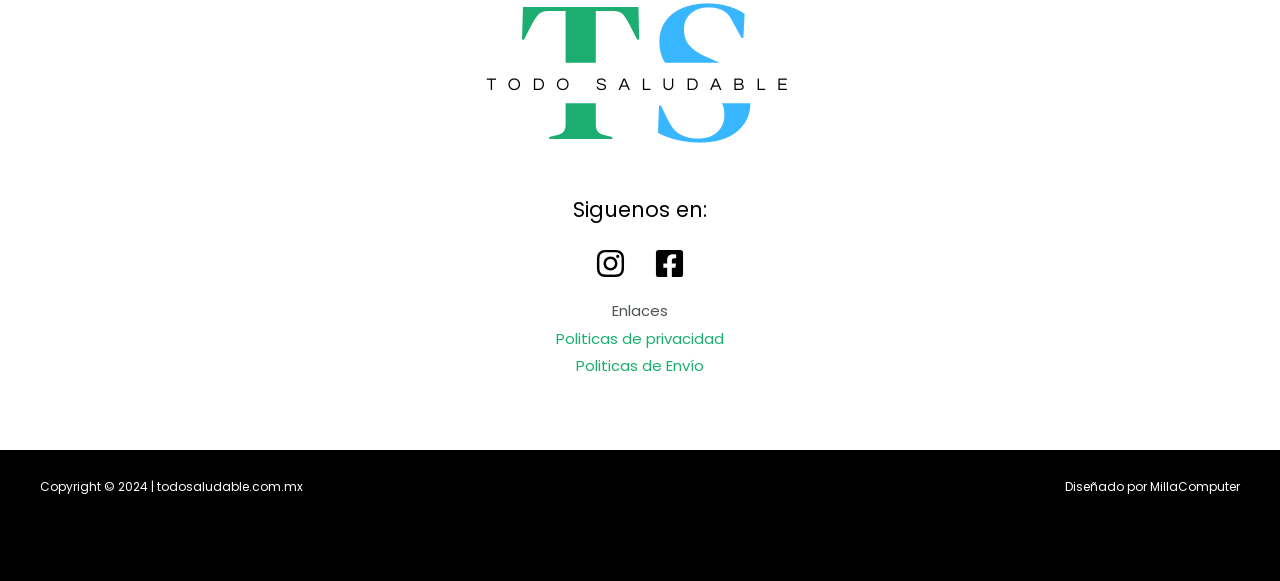Find the bounding box coordinates of the UI element according to this description: "Protection Plan FAQ".

None